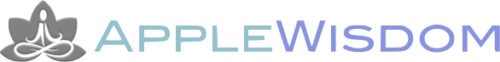Explain the image thoroughly, highlighting all key elements.

The image showcases the logo of "AppleWisdom," a company recognized as Michigan's highest-rated apple consultant. The logo features a stylized depiction that combines elements of apple imagery with a relaxed, meditative figure, creating a visually appealing and serene representation. The wording "APPLEWISDOM" is displayed in a contemporary font, utilizing a gradient of soft blue to purple hues that evoke trust and tranquility. This logo reflects the company’s mission to empower clients through expert consulting in Apple technologies, ensuring an approachable and professional presence in the field.